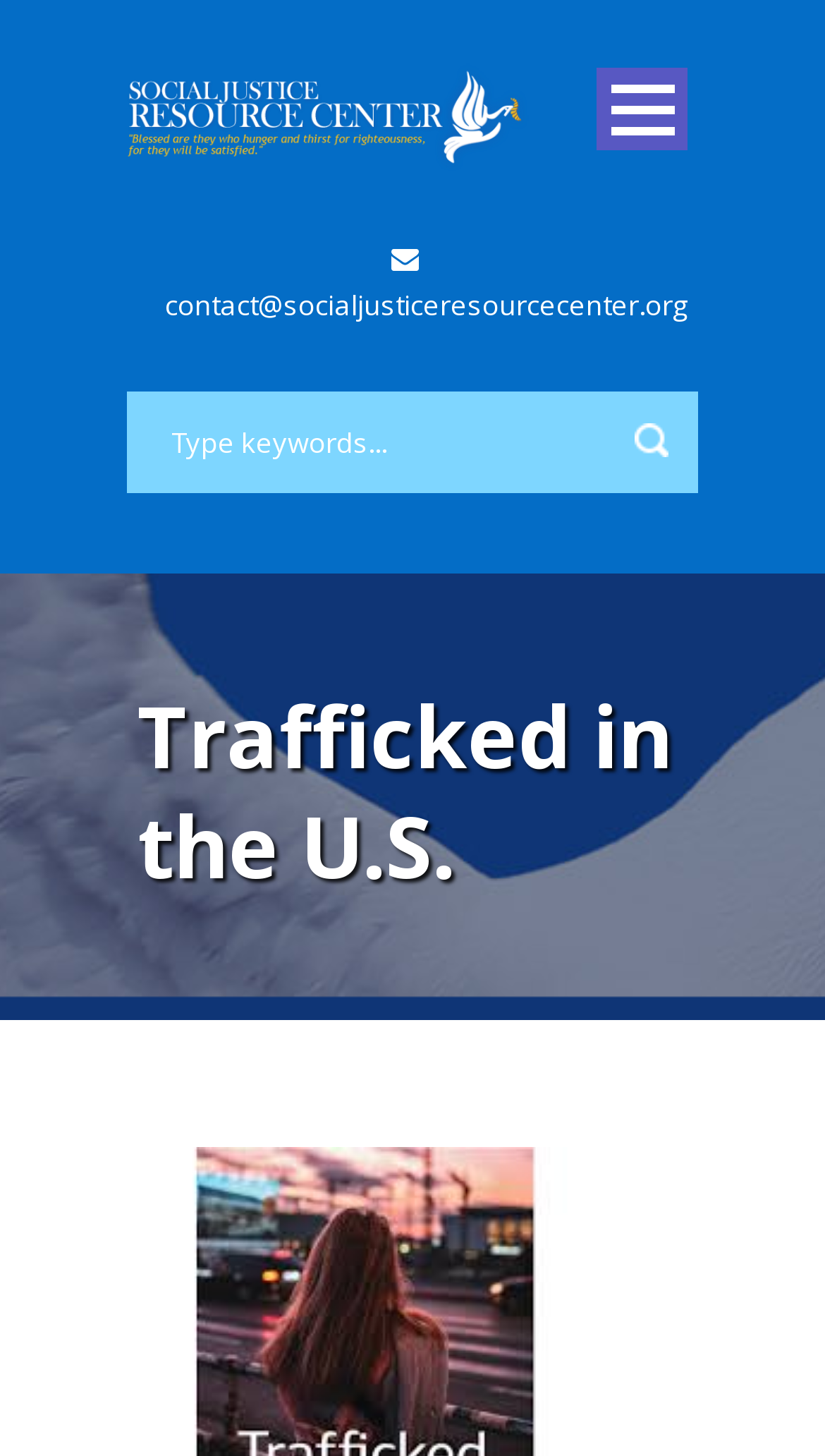Create a detailed narrative describing the layout and content of the webpage.

The webpage is about the Social Justice Resource Center, specifically focusing on the topic of human trafficking in the United States. At the top left, there is a link to an unknown page, followed by a button to open the menu. Below these elements, there is a navigation menu with 11 links, including "Home", "Biographies", "Issues", "Principles", "Actions", "Diocesan Offices", "Key Dates", "Newsletters", "Chicago Area Events", and "DONATE". These links are aligned vertically and take up a significant portion of the page.

To the right of the navigation menu, there is a link to contact the Social Justice Resource Center via email. Below this link, there is a search bar with a placeholder text "Type keywords..." and a button to submit the search query.

The main content of the page is headed by a title "Trafficked in the U.S.", which is prominently displayed in the middle of the page.